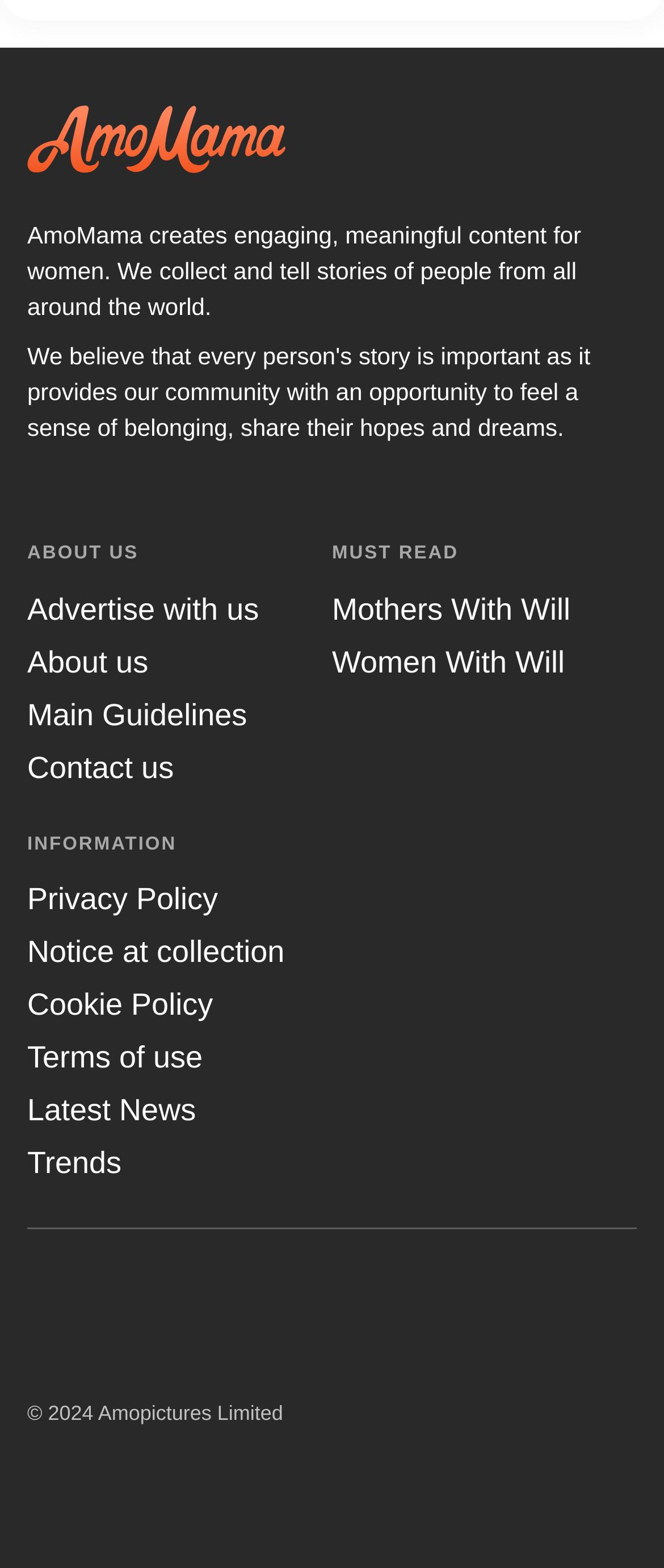Please answer the following question using a single word or phrase: 
What is the name of the website?

AmoMama